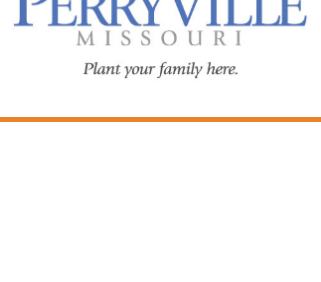What is the message conveyed by the tagline?
Please elaborate on the answer to the question with detailed information.

The tagline 'Plant your family here' suggests a welcoming message that emphasizes community and growth, implying that the city is a nurturing place to live and settle down.